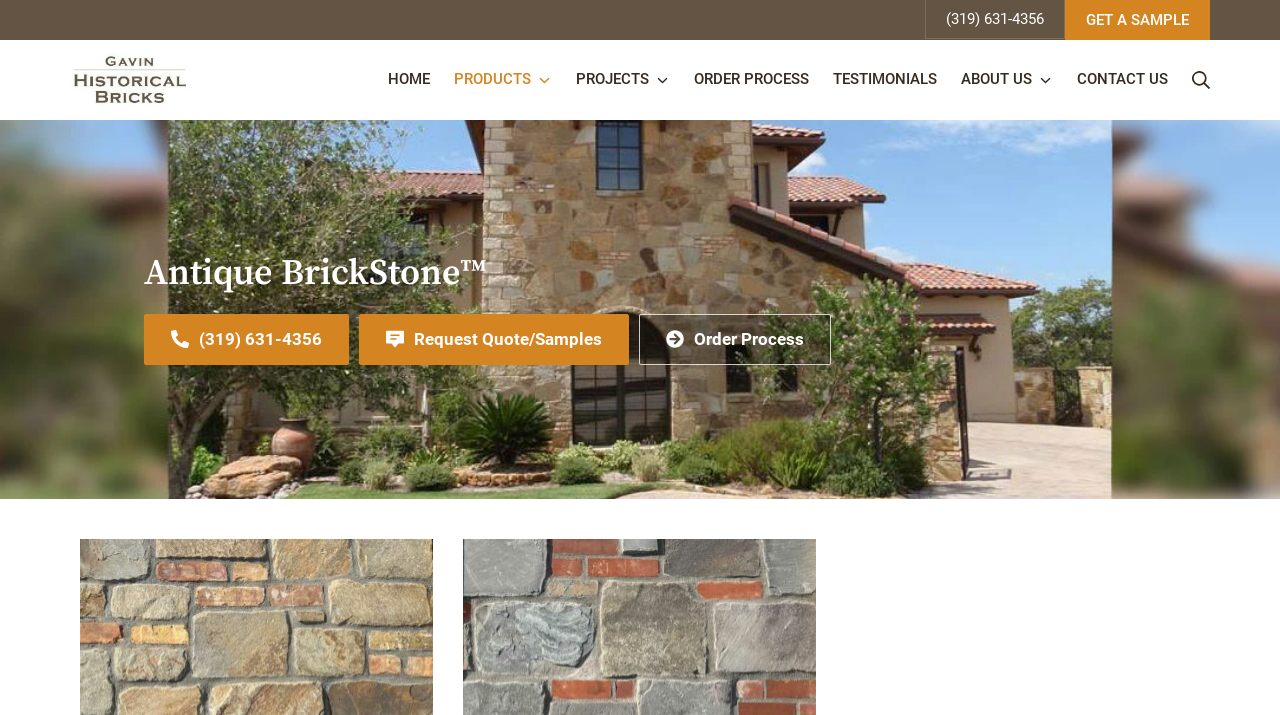From the element description: "Historical Bricks Historical Bricks", extract the bounding box coordinates of the UI element. The coordinates should be expressed as four float numbers between 0 and 1, in the order [left, top, right, bottom].

[0.055, 0.073, 0.148, 0.151]